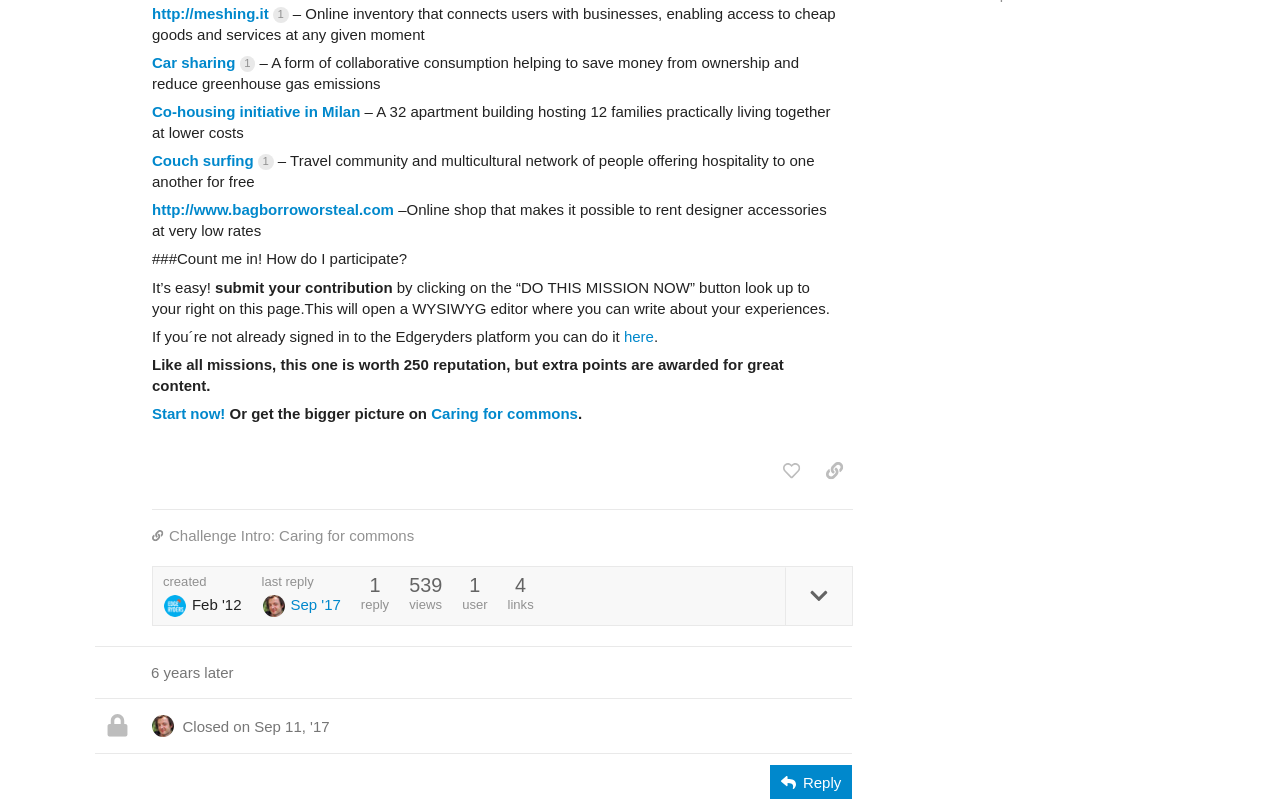Using the provided element description: "http://www.bagborroworsteal.com", determine the bounding box coordinates of the corresponding UI element in the screenshot.

[0.119, 0.252, 0.308, 0.273]